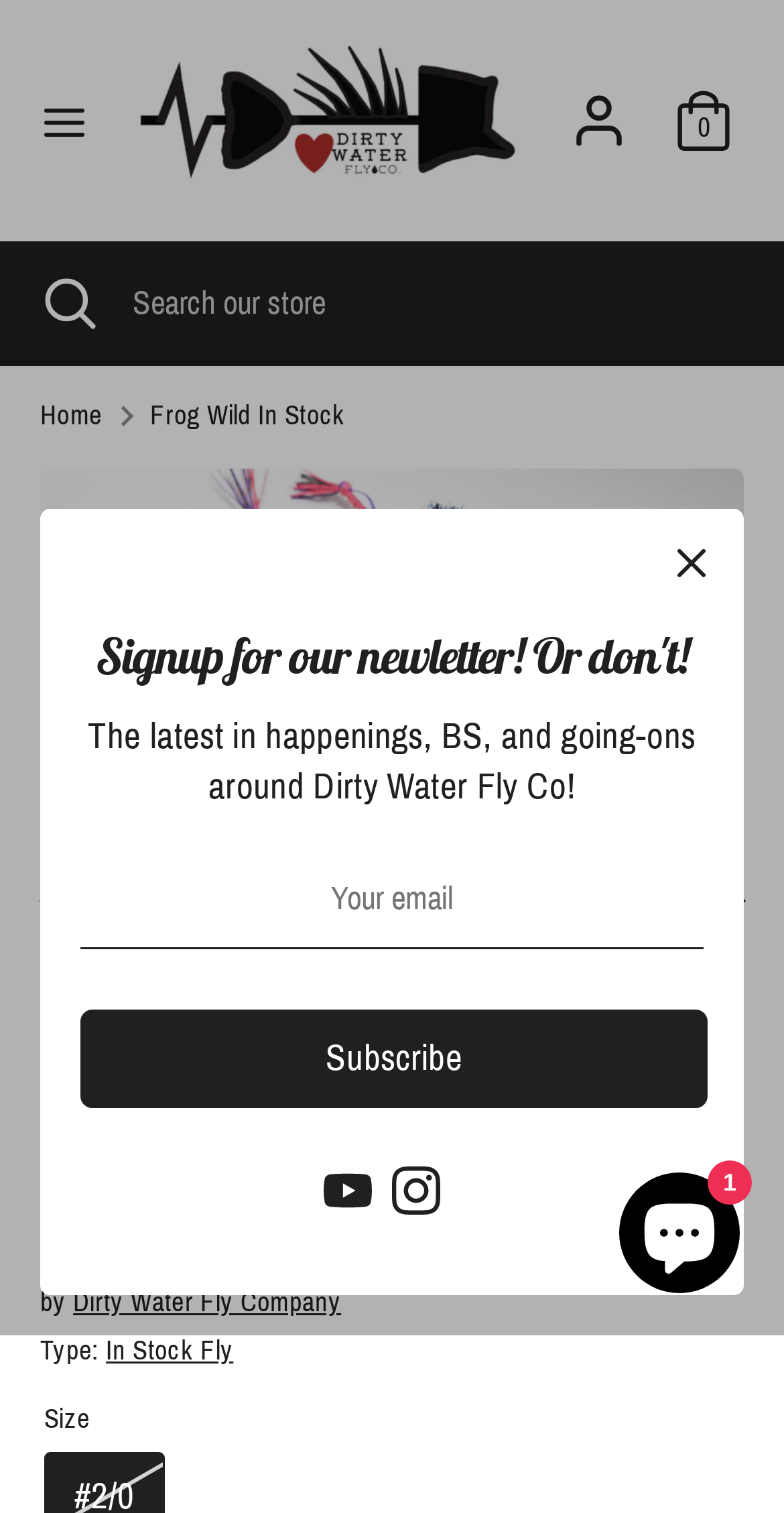Find the bounding box coordinates of the element's region that should be clicked in order to follow the given instruction: "Open Search". The coordinates should consist of four float numbers between 0 and 1, i.e., [left, top, right, bottom].

[0.064, 0.118, 0.156, 0.175]